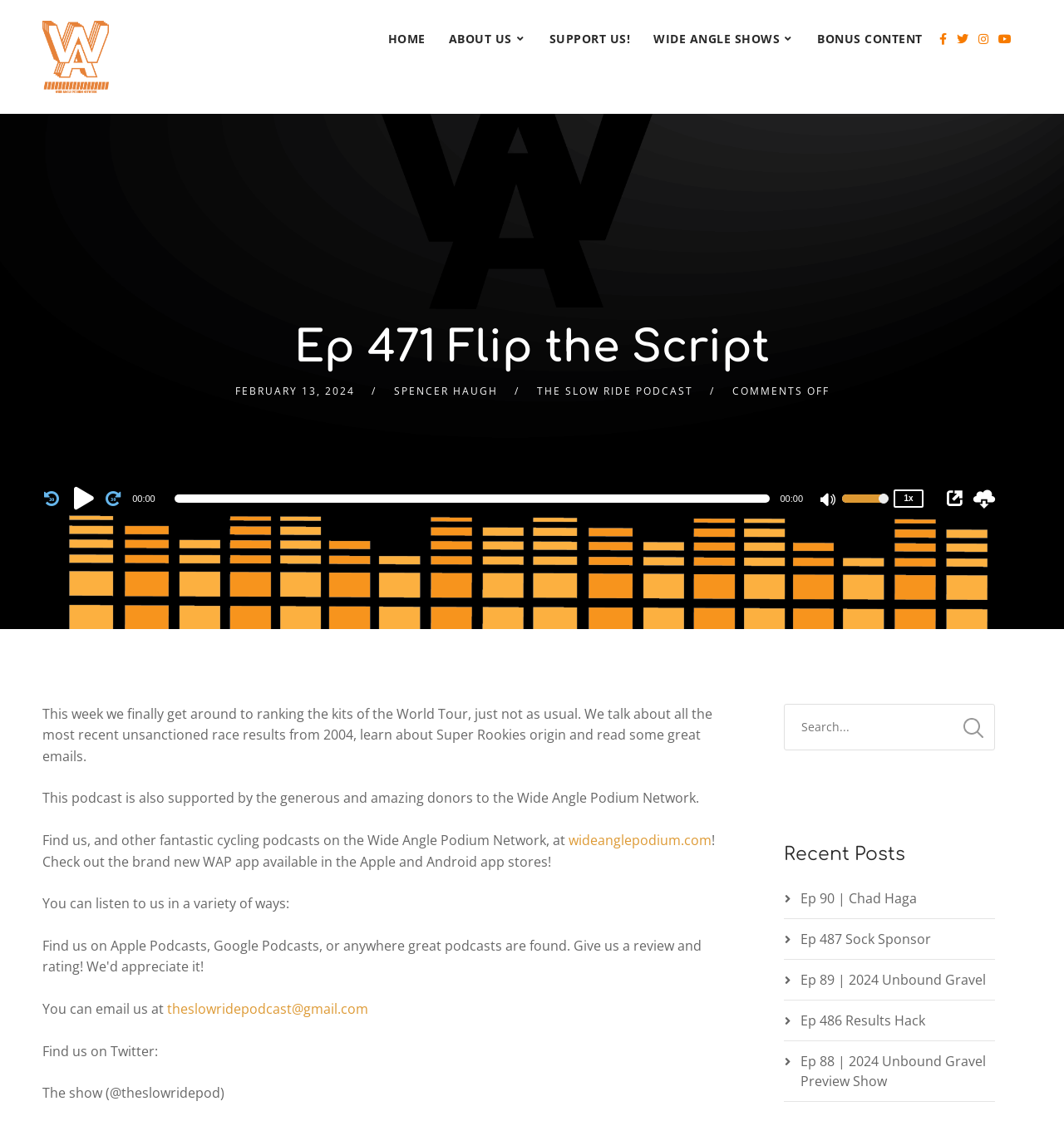Please indicate the bounding box coordinates of the element's region to be clicked to achieve the instruction: "Visit the Wide Angle Podium Network homepage". Provide the coordinates as four float numbers between 0 and 1, i.e., [left, top, right, bottom].

[0.04, 0.0, 0.103, 0.101]